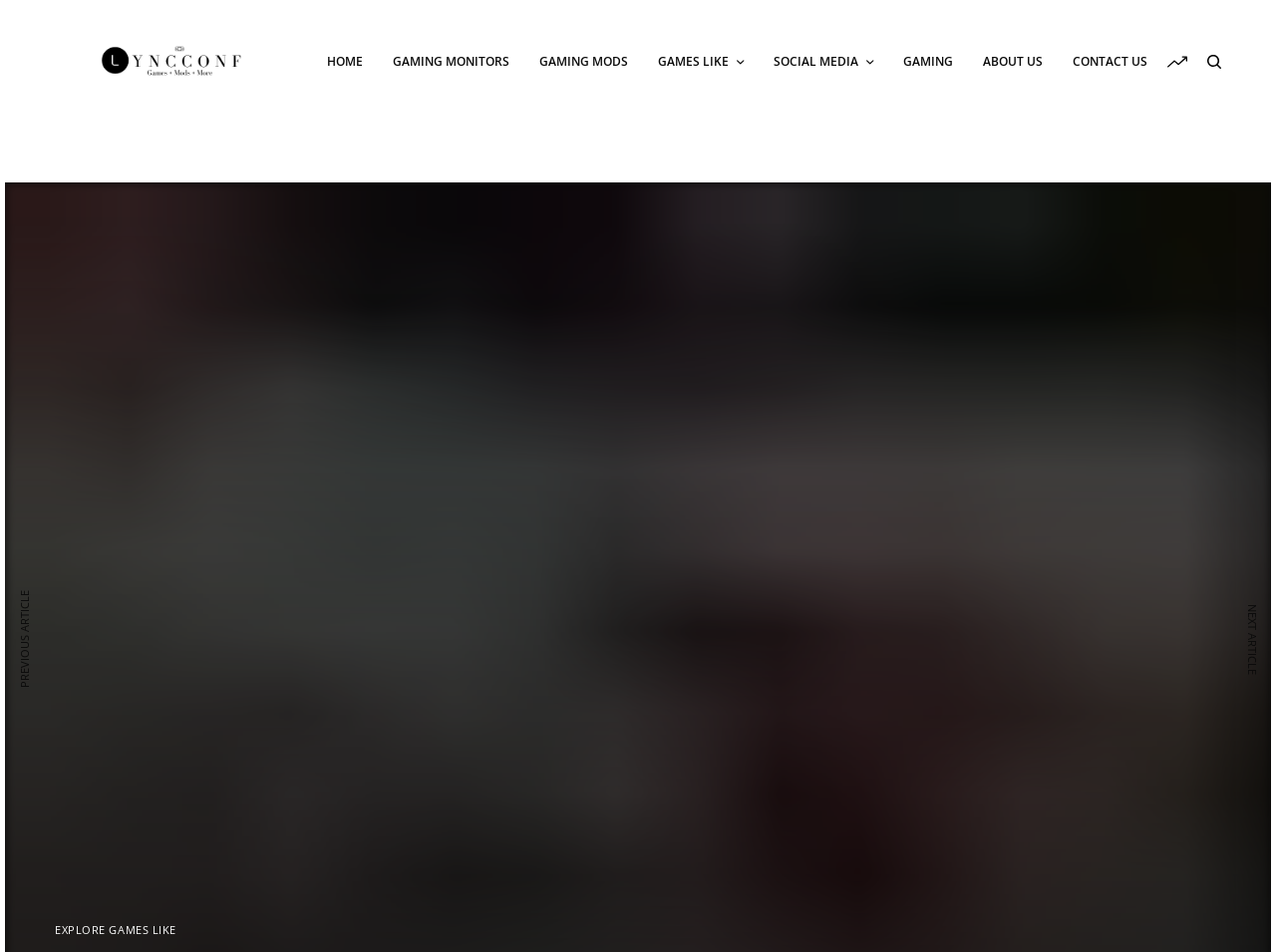Given the element description, predict the bounding box coordinates in the format (top-left x, top-left y, bottom-right x, bottom-right y). Make sure all values are between 0 and 1. Here is the element description: Contact Us

[0.841, 0.0, 0.899, 0.129]